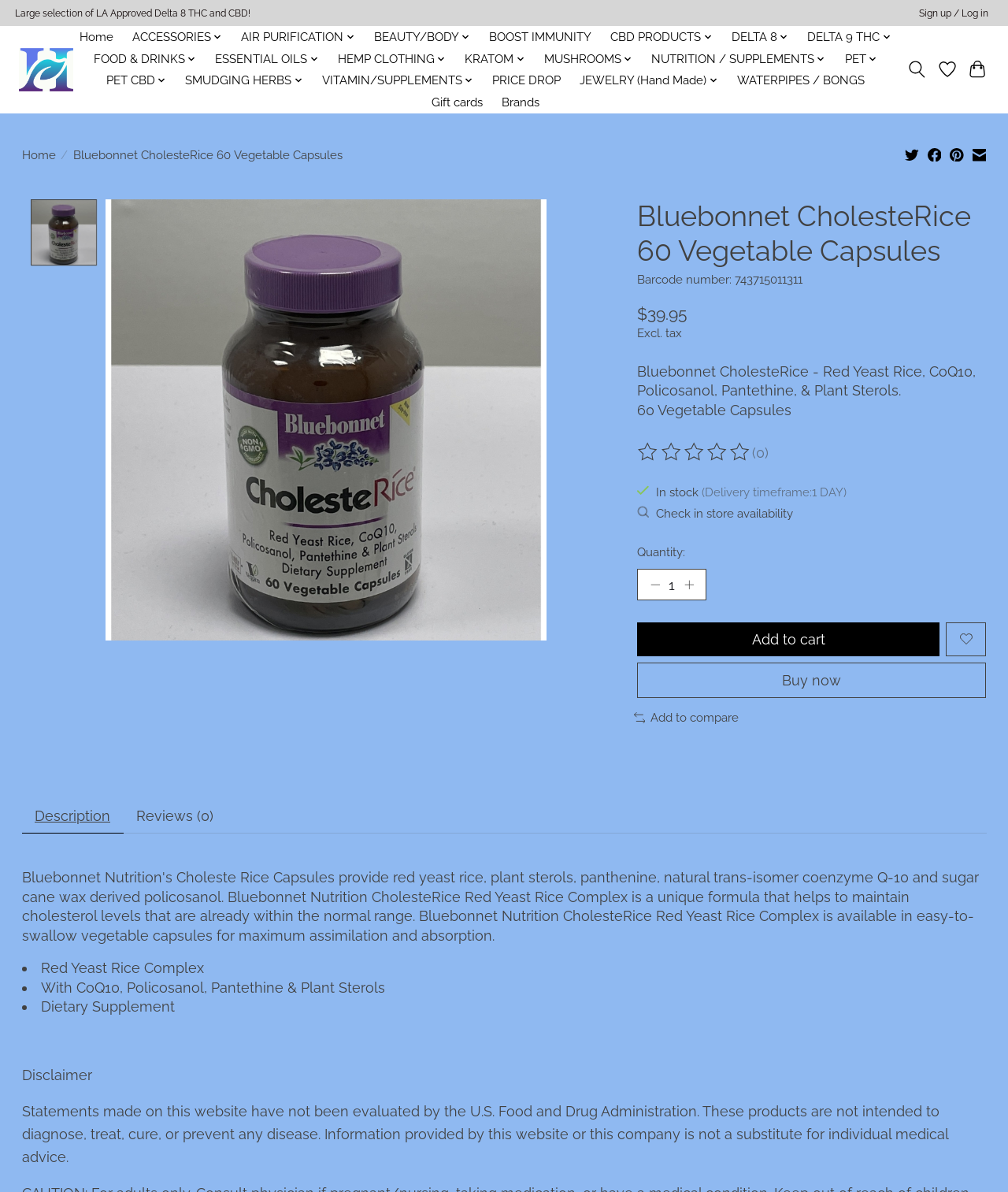Give the bounding box coordinates for this UI element: "swap-horizontal Add to compare". The coordinates should be four float numbers between 0 and 1, arranged as [left, top, right, bottom].

[0.629, 0.596, 0.733, 0.608]